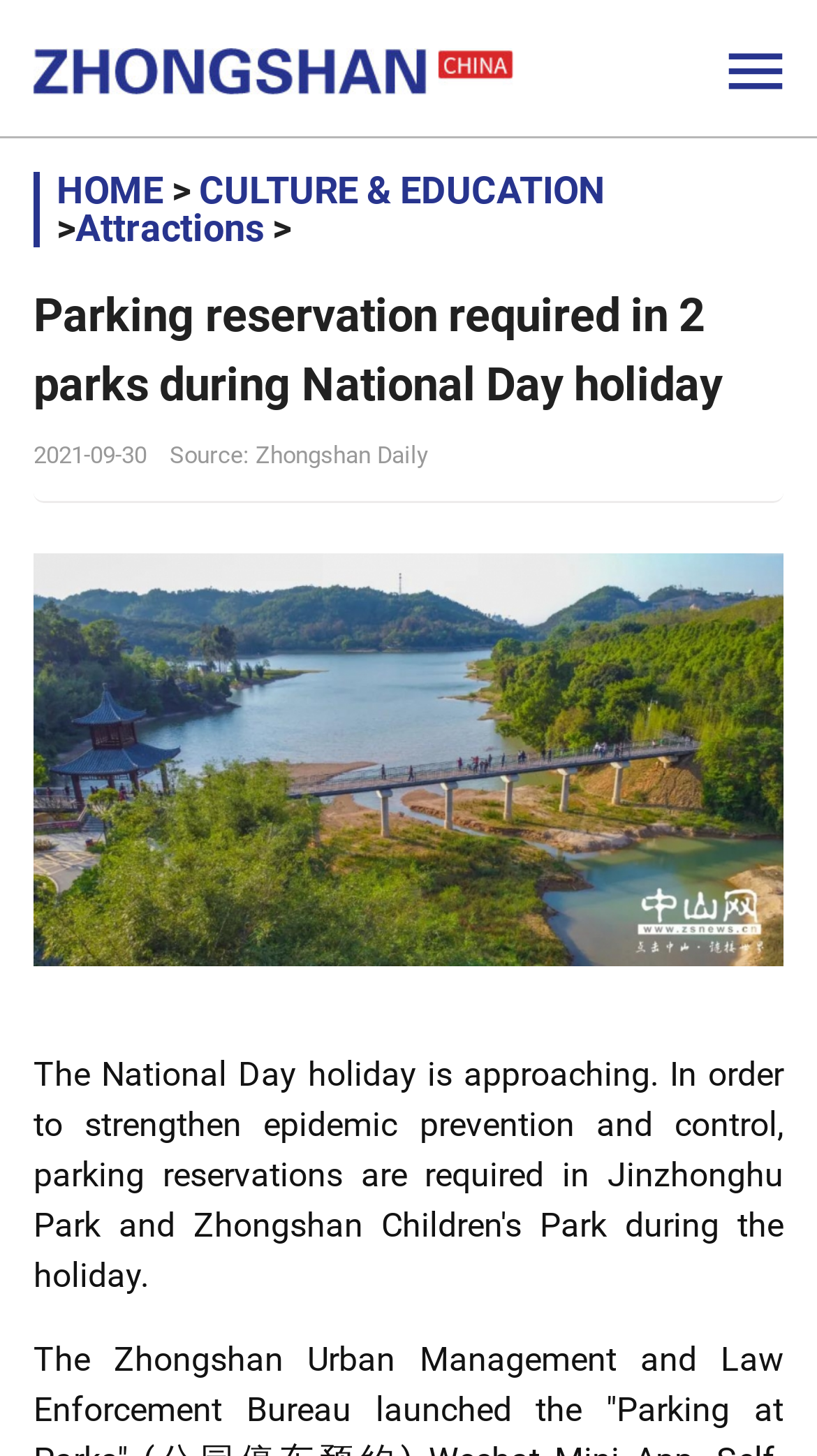Reply to the question with a single word or phrase:
What is the main topic of the webpage?

Parking reservation